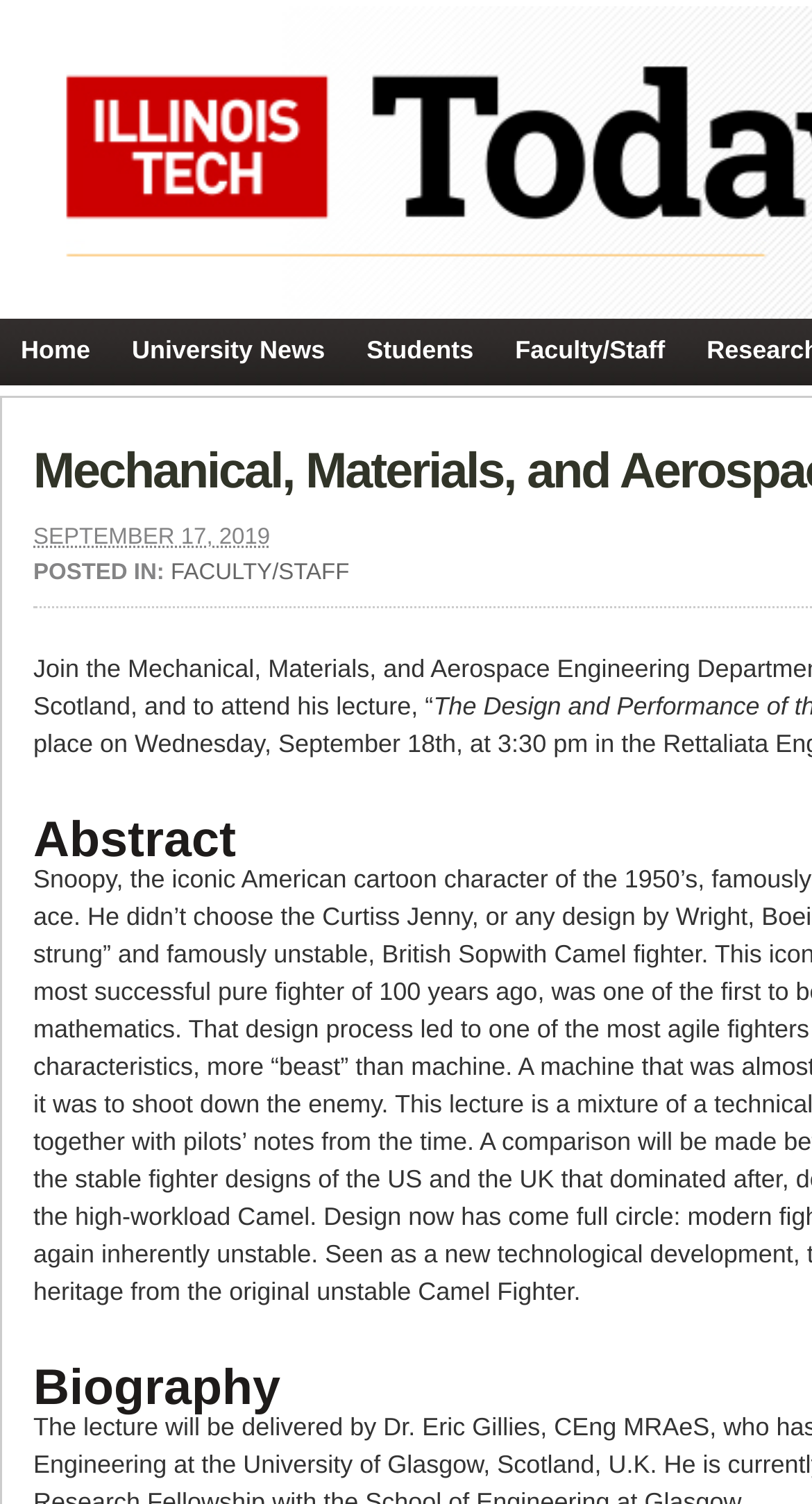How many navigation links are at the top of the webpage?
Examine the webpage screenshot and provide an in-depth answer to the question.

I counted the number of navigation links at the top of the webpage by looking at the link elements 'Home', 'University News', 'Students', and 'Faculty/Staff'. These links are located at the top of the webpage and are likely used for navigation.